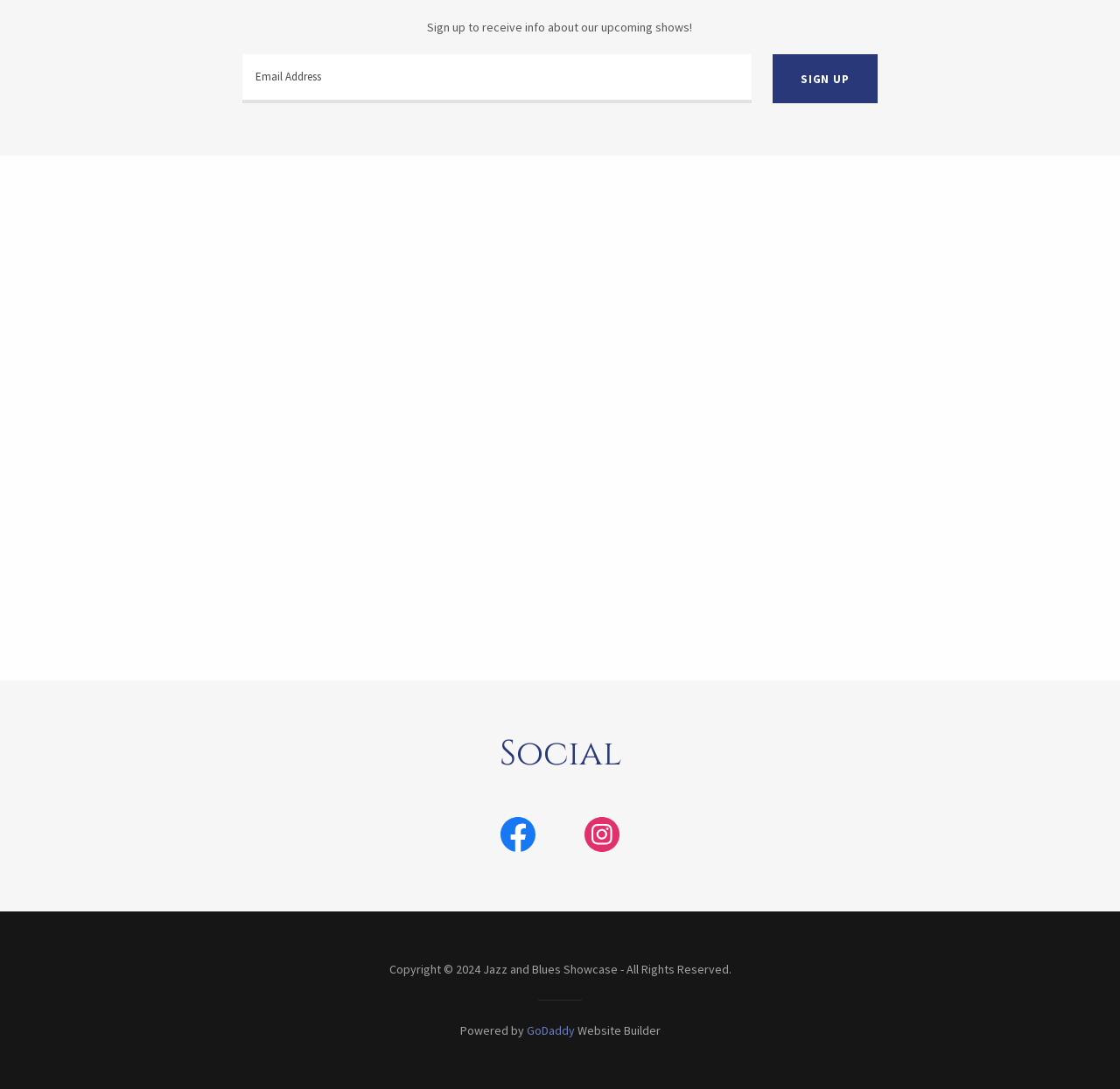Using the details from the image, please elaborate on the following question: What is the copyright year of the webpage?

The copyright information at the bottom of the webpage states 'Copyright © 2024 Jazz and Blues Showcase - All Rights Reserved.', indicating that the copyright year is 2024.